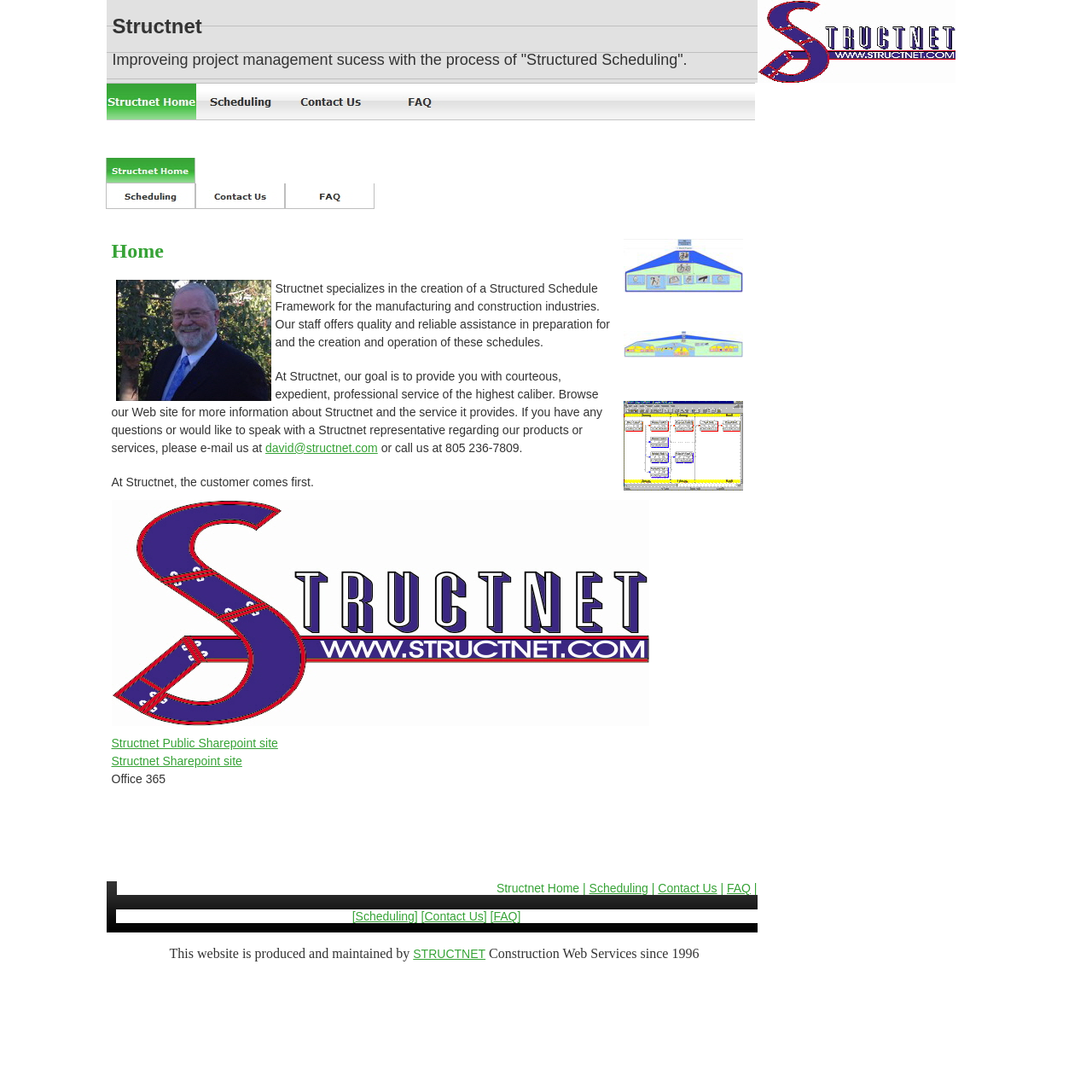Locate and provide the bounding box coordinates for the HTML element that matches this description: "Contact Us".

[0.603, 0.807, 0.657, 0.819]